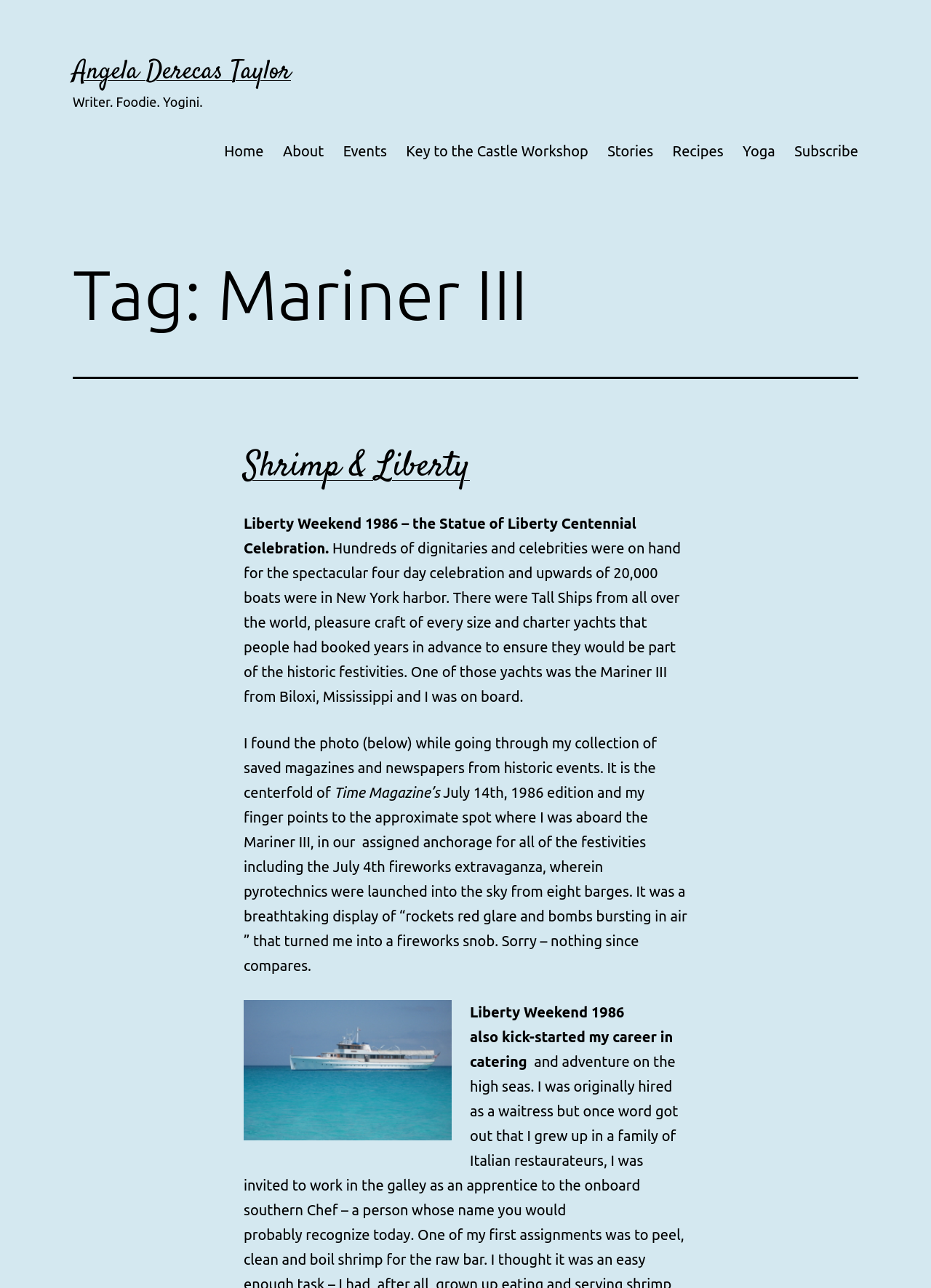Consider the image and give a detailed and elaborate answer to the question: 
What is the author's occupation that started during Liberty Weekend 1986?

The article states 'Liberty Weekend 1986 also kick-started my career in catering' which implies that the author's occupation that started during Liberty Weekend 1986 is catering.